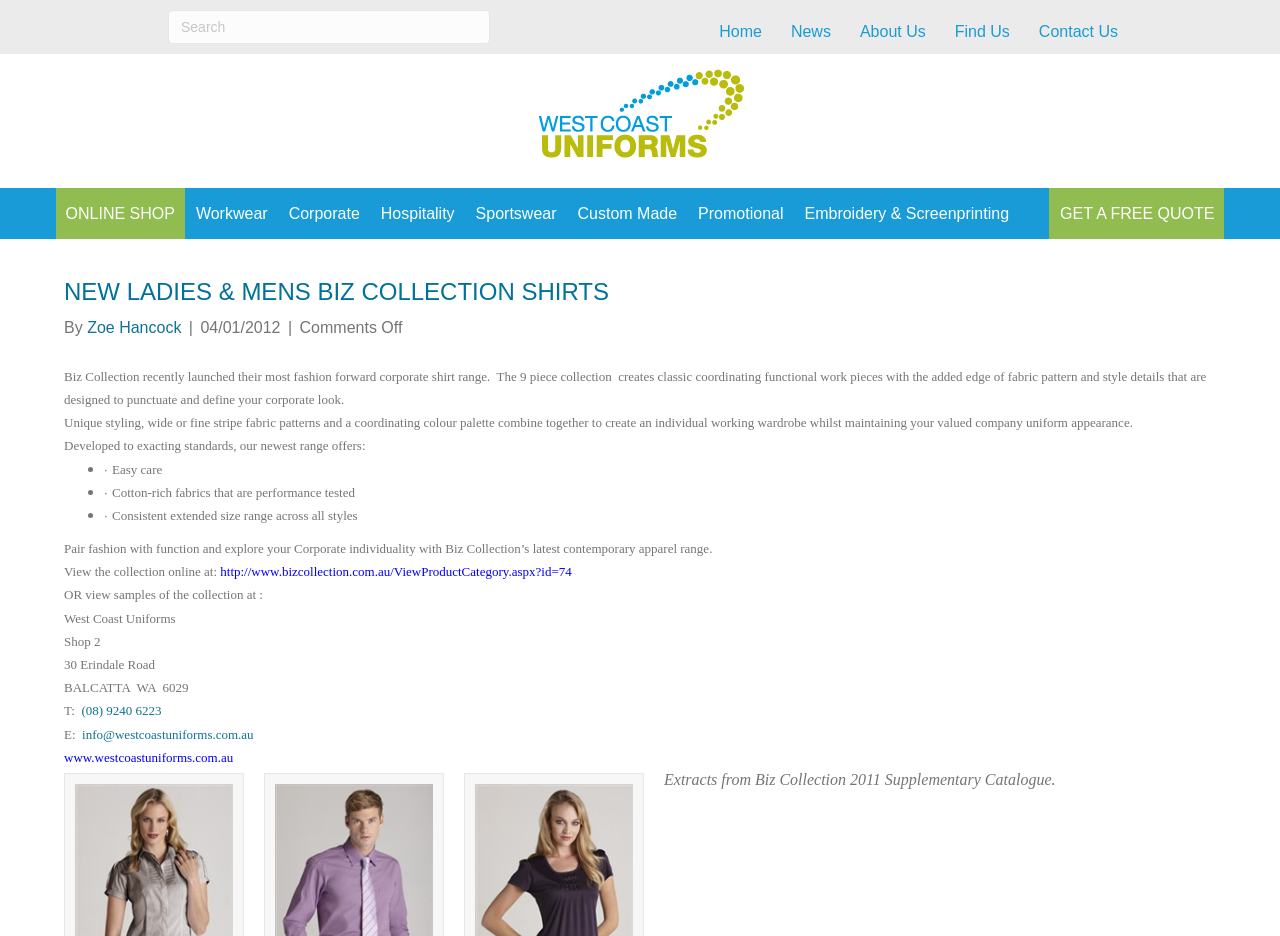What is the website of West Coast Uniforms?
Using the image, respond with a single word or phrase.

www.westcoastuniforms.com.au